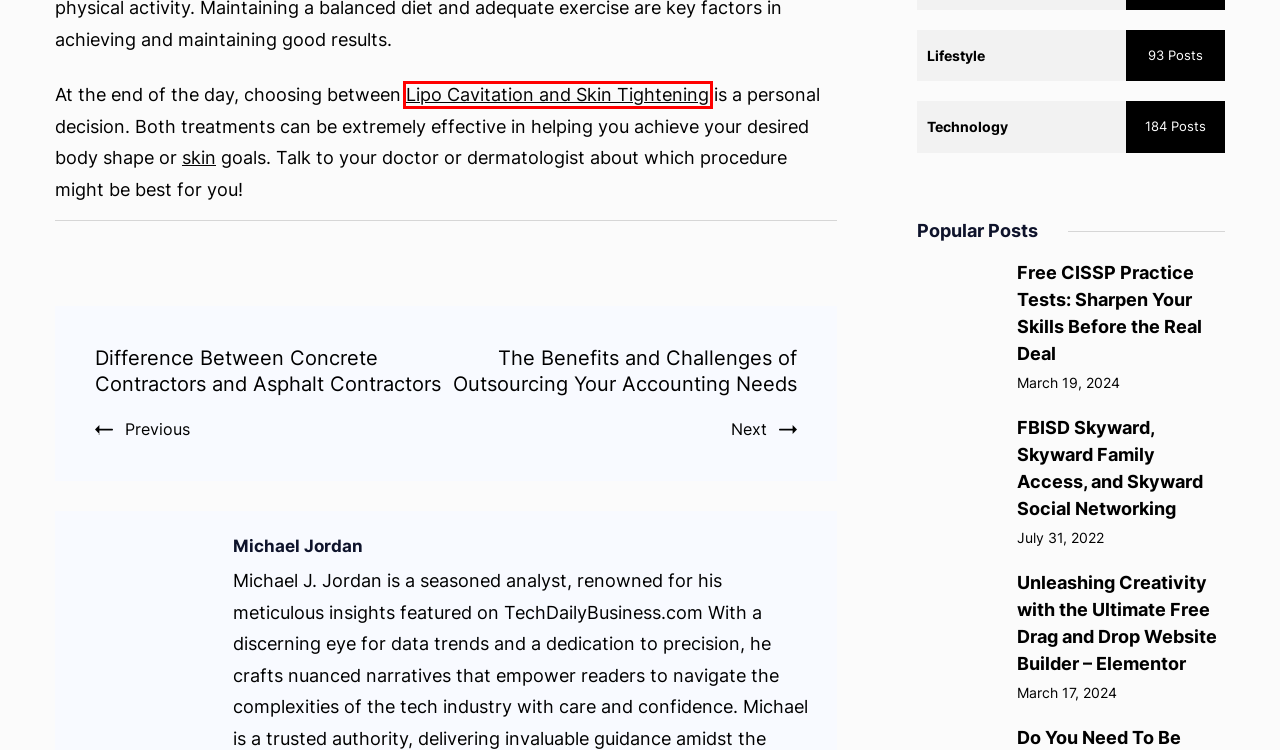Examine the screenshot of a webpage with a red rectangle bounding box. Select the most accurate webpage description that matches the new webpage after clicking the element within the bounding box. Here are the candidates:
A. Lifestyle Archives - Tech Daily Business
B. FBISD Skyward, Skyward Family Access, and Skyward Social Networking
C. Do You Need To Be Tech-Savvy To Use A Bitcoin ATM In Texas?
D. The Benefits and Challenges of Outsourcing Your Accounting Needs - Tech Daily Business
E. About Us - Tech Daily Business
F. Home improvement Archives - Tech Daily Business
G. Post Surgery MLD Packages & Scar Therapy – Slim Sessions
H. Gigachad: What Religion is Ernest Khalimov? - Tech Daily Business

G